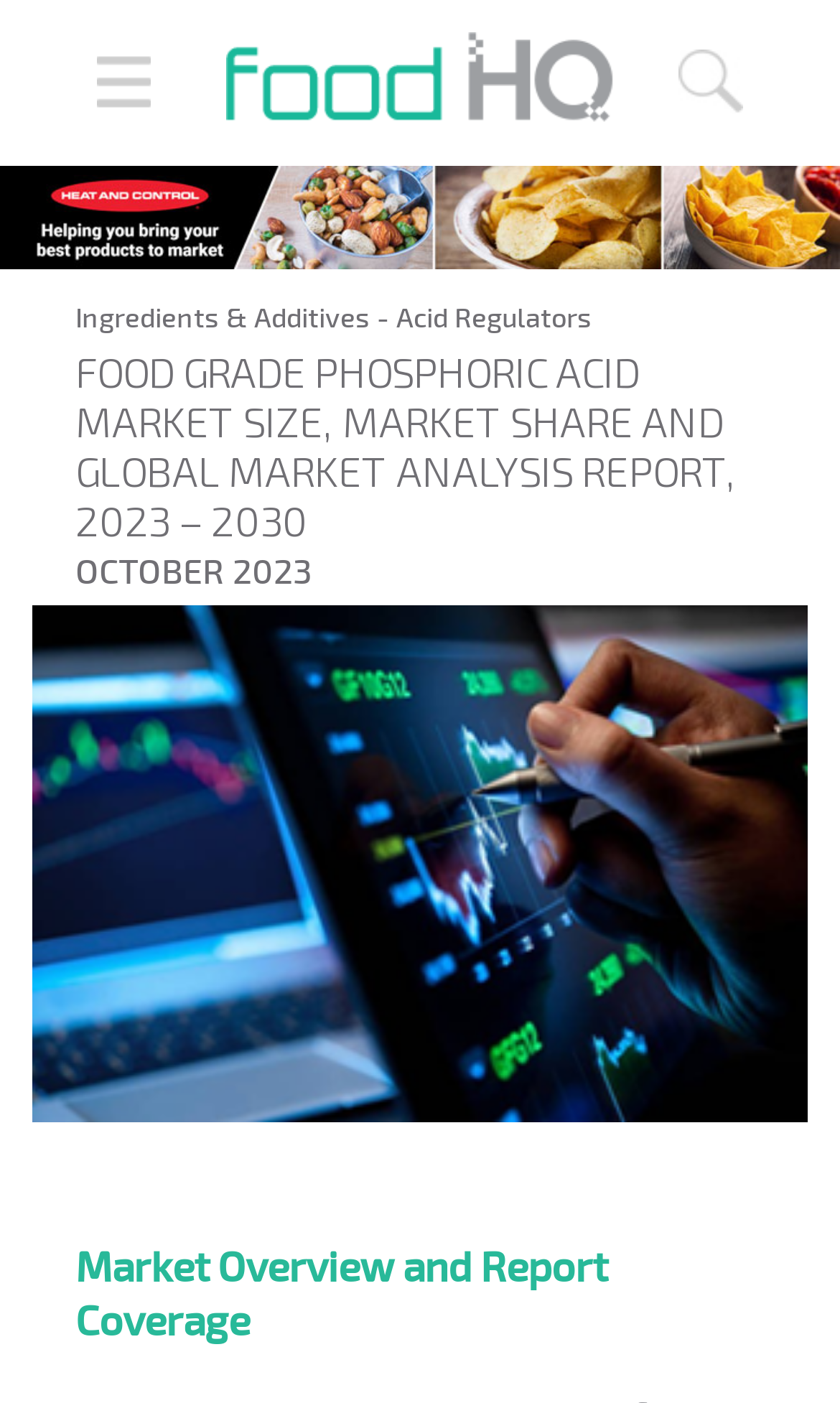What is the category of the report?
Based on the image, provide a one-word or brief-phrase response.

Ingredients & Additives